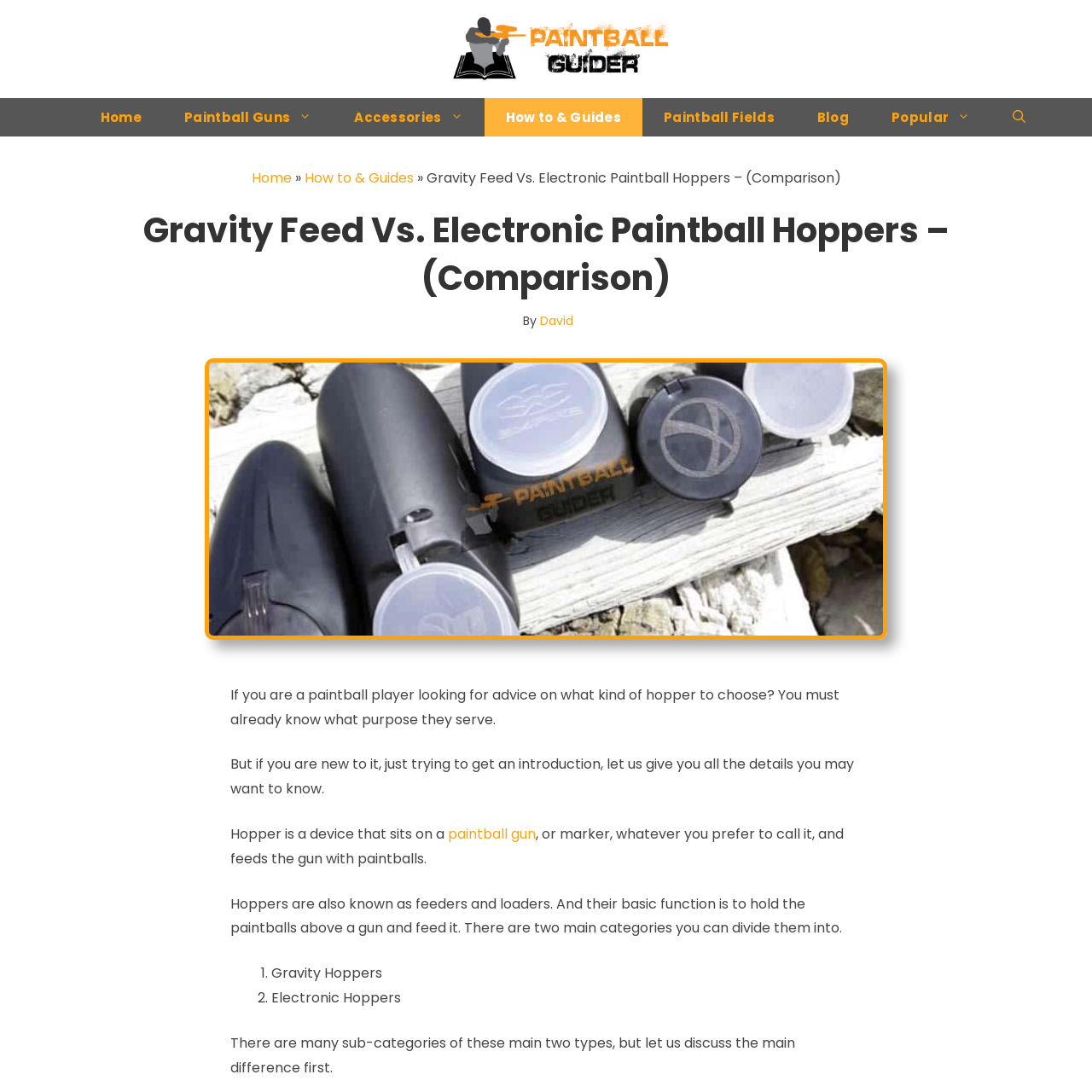What is the purpose of a hopper in paintball? Look at the image and give a one-word or short phrase answer.

To hold and feed paintballs